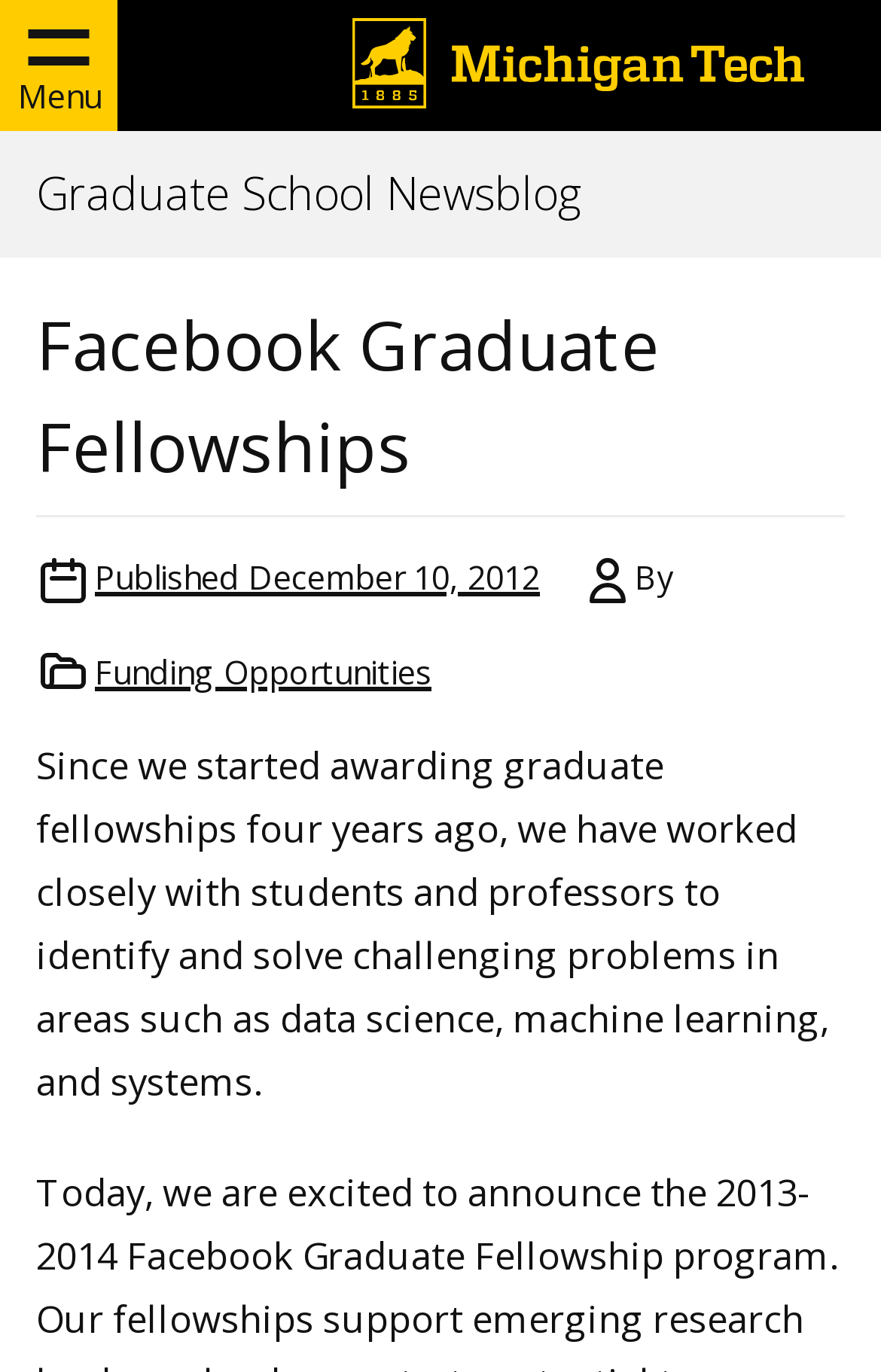Identify the bounding box of the UI element that matches this description: "Menu".

[0.0, 0.0, 0.133, 0.096]